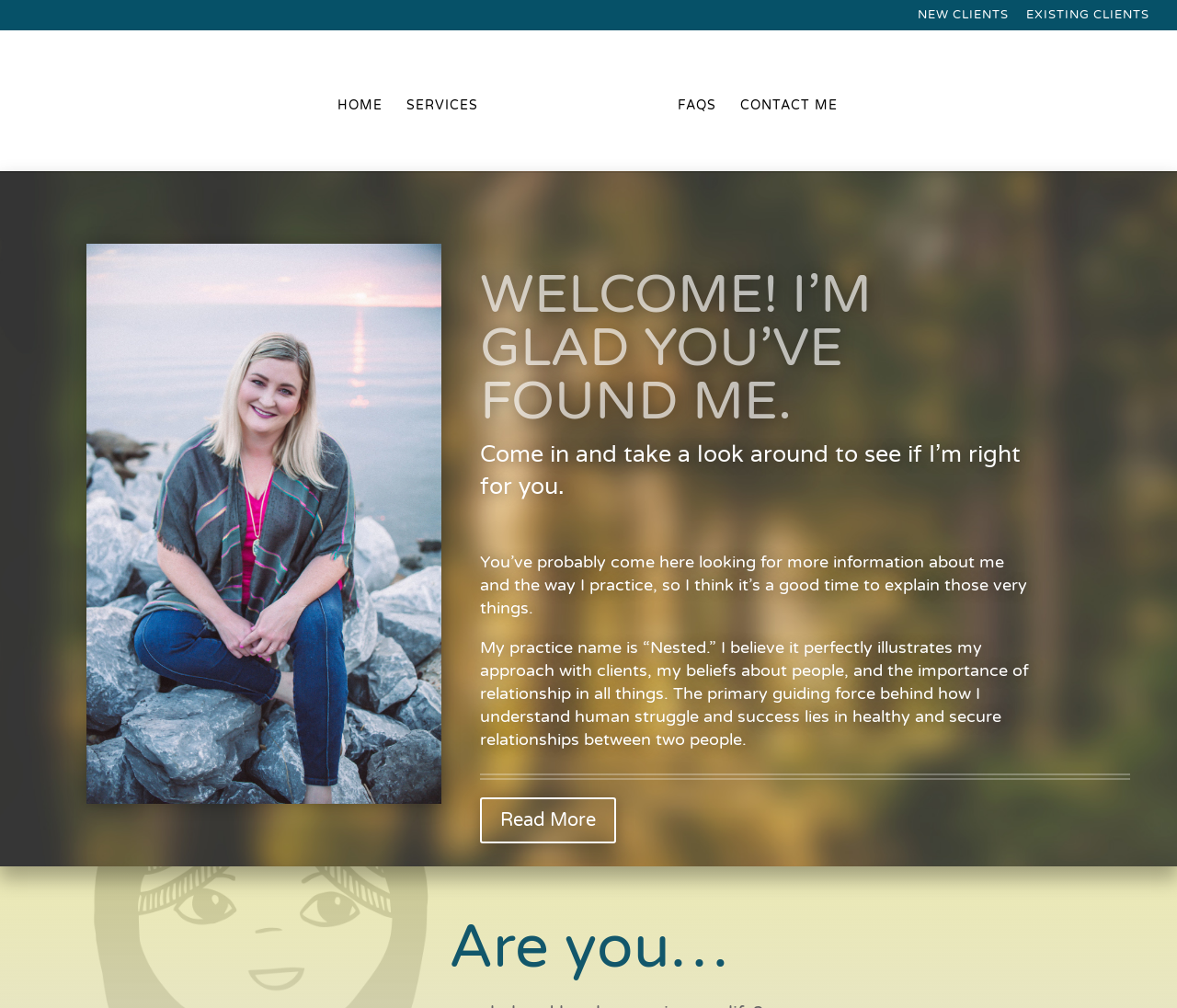Could you identify the text that serves as the heading for this webpage?

WELCOME! I’M GLAD YOU’VE FOUND ME.